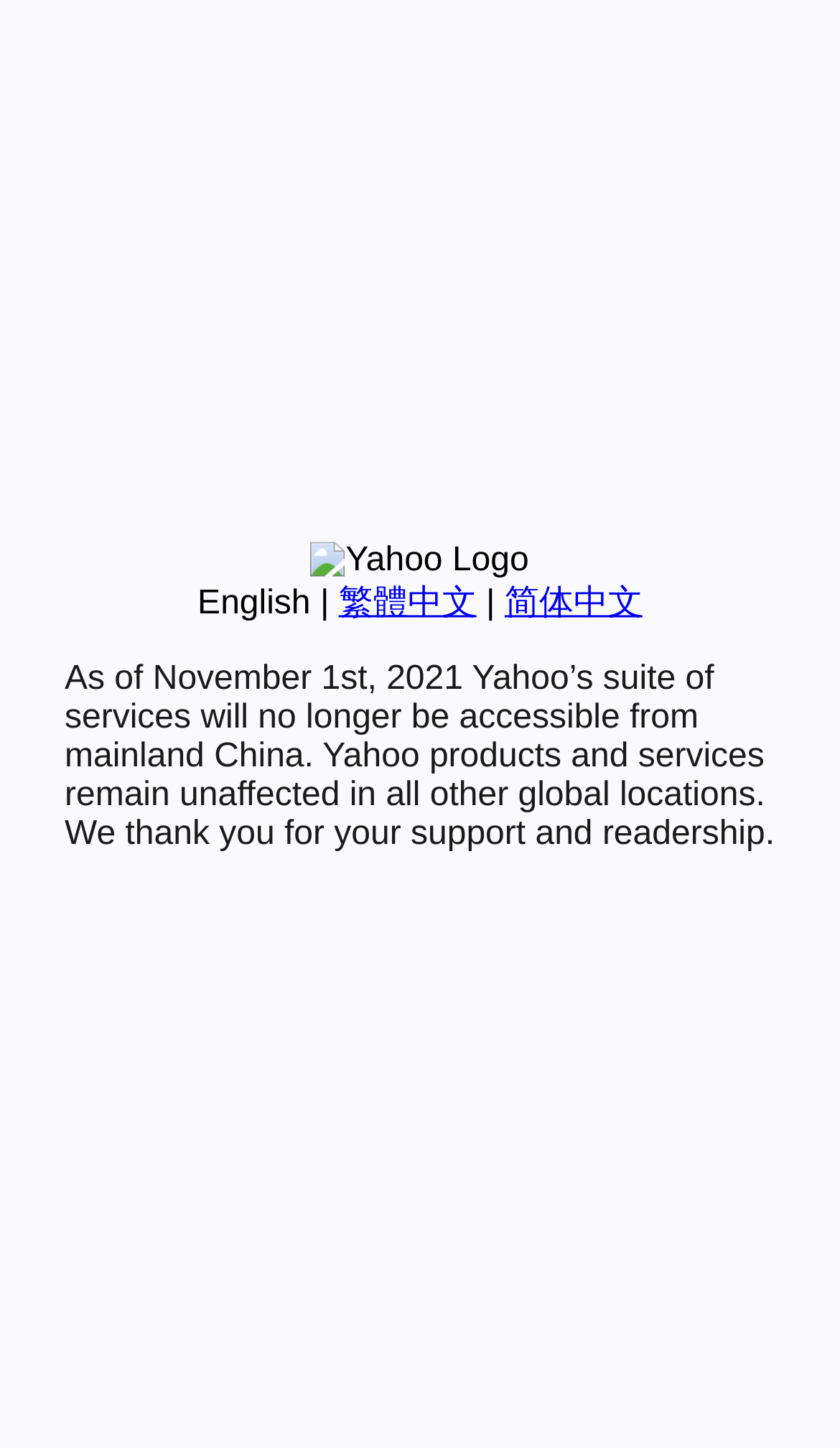Locate the UI element described by English in the provided webpage screenshot. Return the bounding box coordinates in the format (top-left x, top-left y, bottom-right x, bottom-right y), ensuring all values are between 0 and 1.

[0.235, 0.404, 0.37, 0.429]